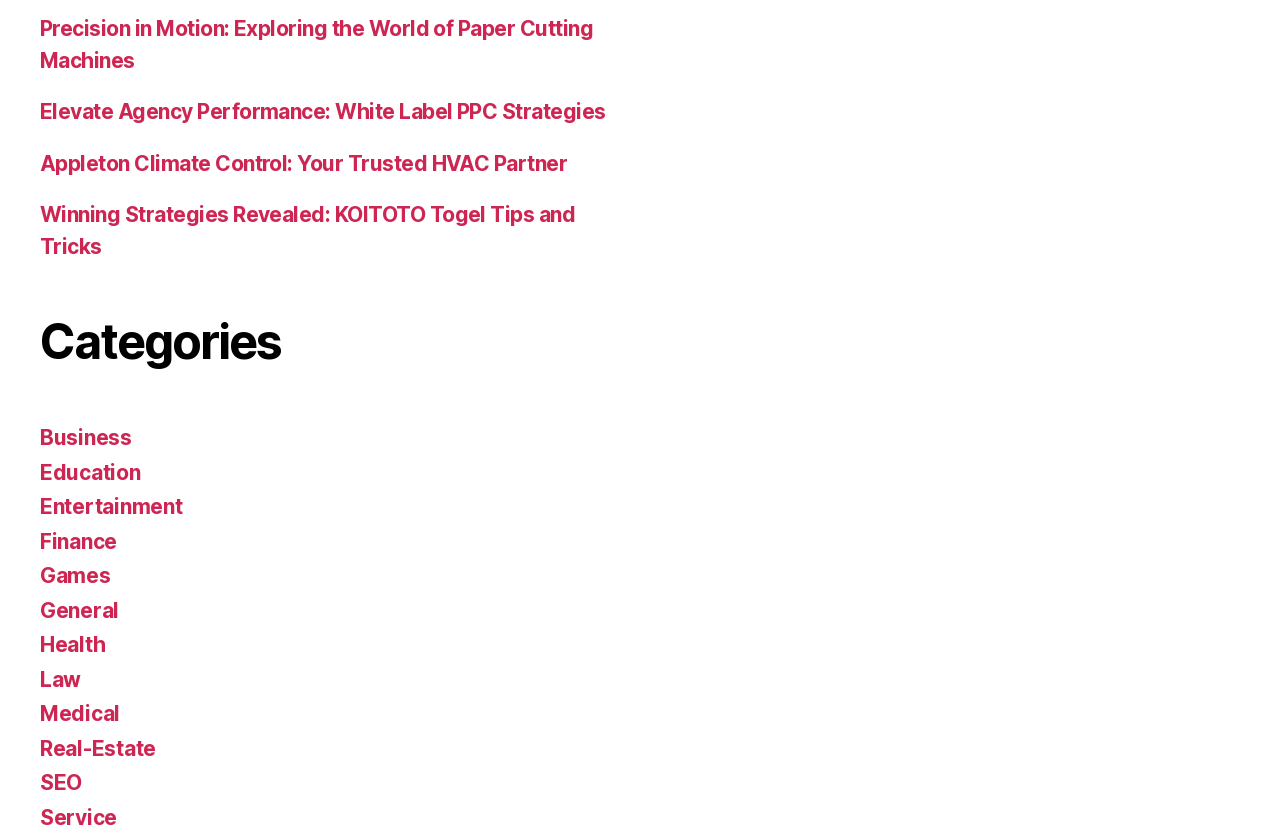Identify the bounding box of the UI component described as: "Games".

[0.031, 0.674, 0.086, 0.704]